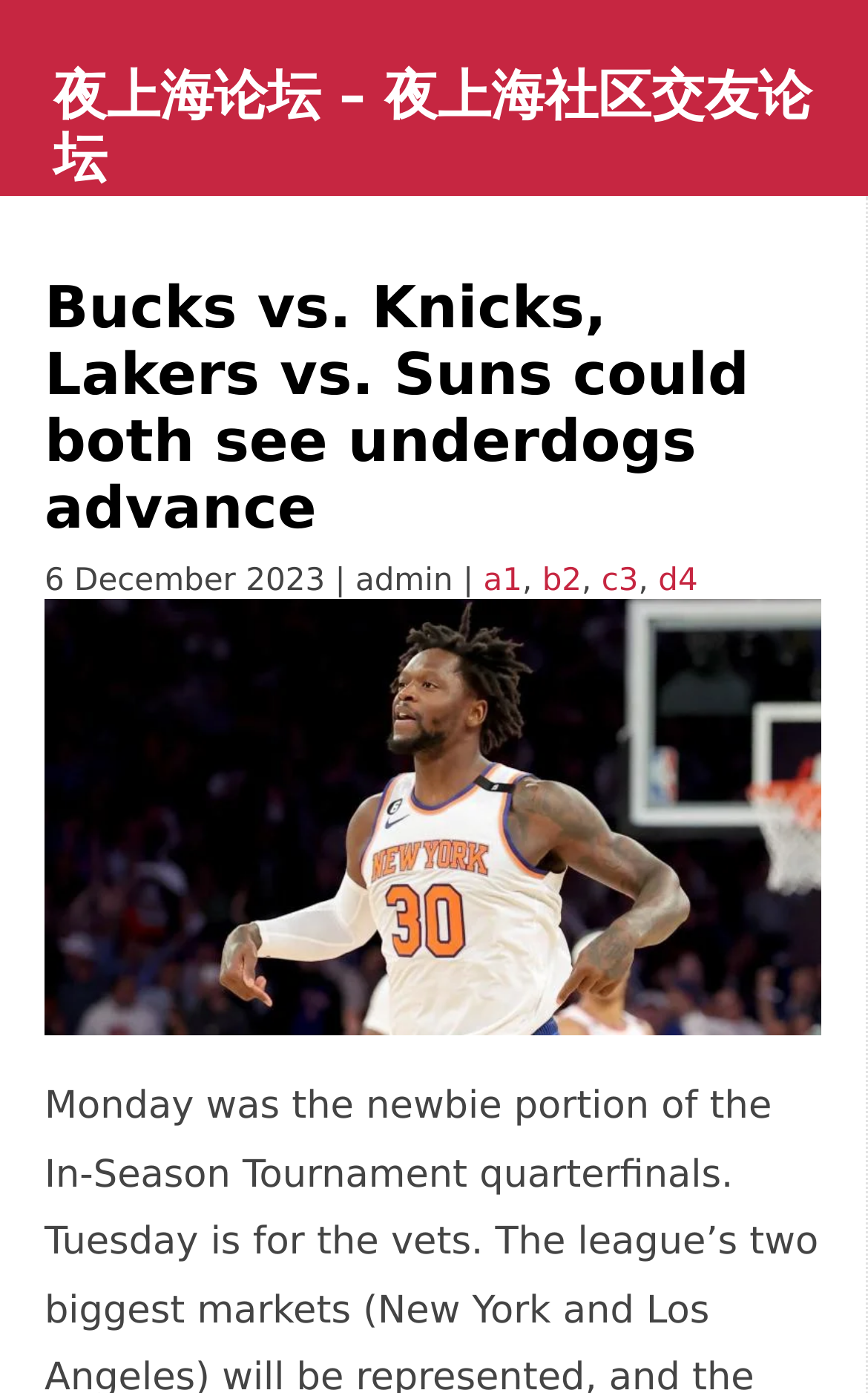Explain the webpage's design and content in an elaborate manner.

The webpage appears to be a sports news article or blog post. At the top, there is a header section that spans almost the entire width of the page, containing the title "Bucks vs. Knicks, Lakers vs. Suns could both see underdogs advance" in a prominent font size. Below the title, there is a line of text indicating the publication date "6 December 2023" and the author "admin".

To the right of the author information, there are four links labeled "a1", "b2", "c3", and "d4", separated by commas. These links are positioned in a horizontal row, taking up about half of the page width.

Below the header section, there is a large figure or image that occupies most of the page width, stretching from the top of the header section to about two-thirds of the way down the page. The image does not have a descriptive caption.

At the very top of the page, there is a link to "夜上海论坛 – 夜上海社区交友论坛", which appears to be a navigation link or a site logo, positioned at the top-left corner of the page.